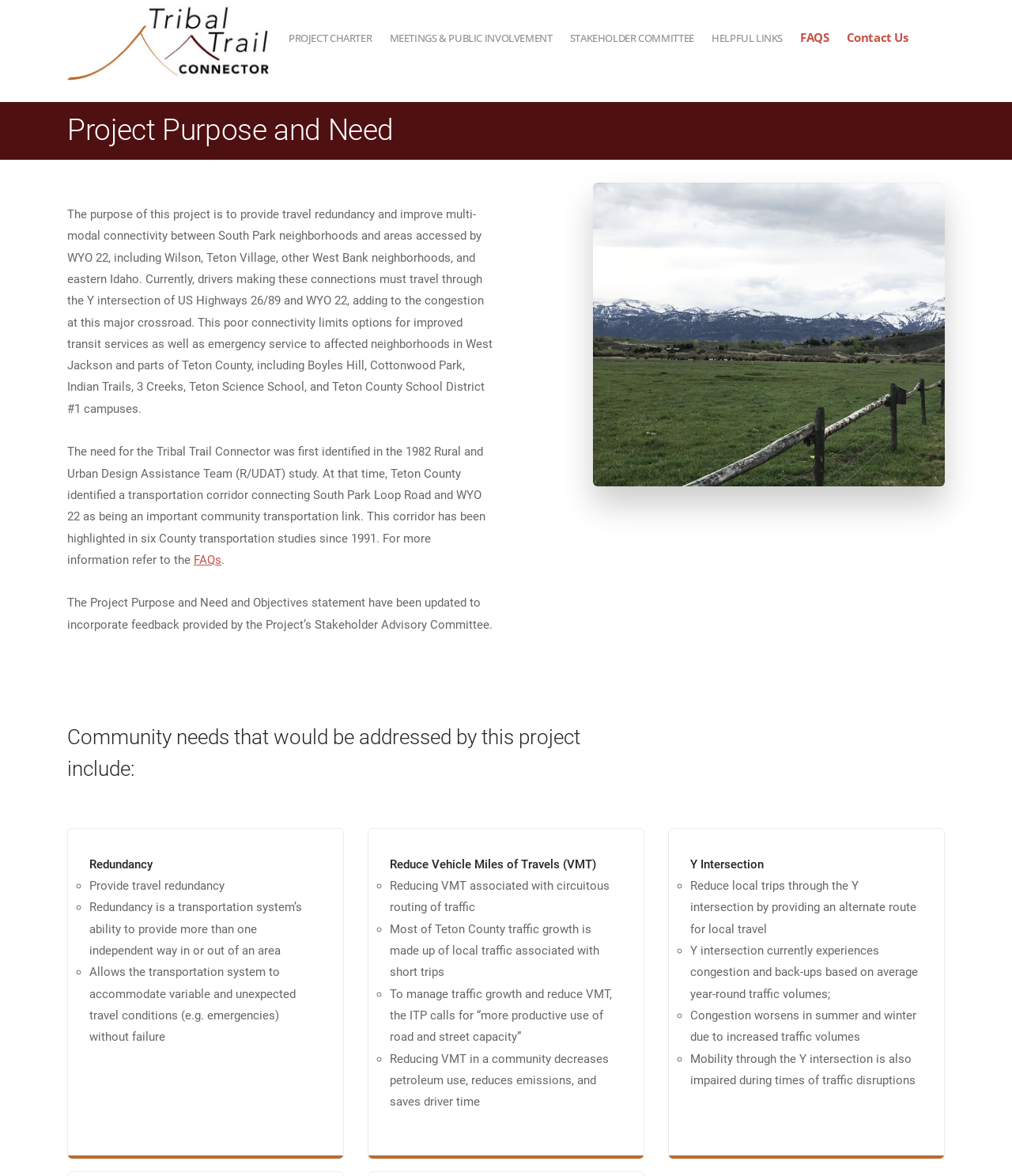Refer to the screenshot and give an in-depth answer to this question: What is the purpose of the Tribal Trail Connector project?

The purpose of the Tribal Trail Connector project is to provide travel redundancy and improve multi-modal connectivity between South Park neighborhoods and areas accessed by WYO 22, including Wilson, Teton Village, other West Bank neighborhoods, and eastern Idaho.